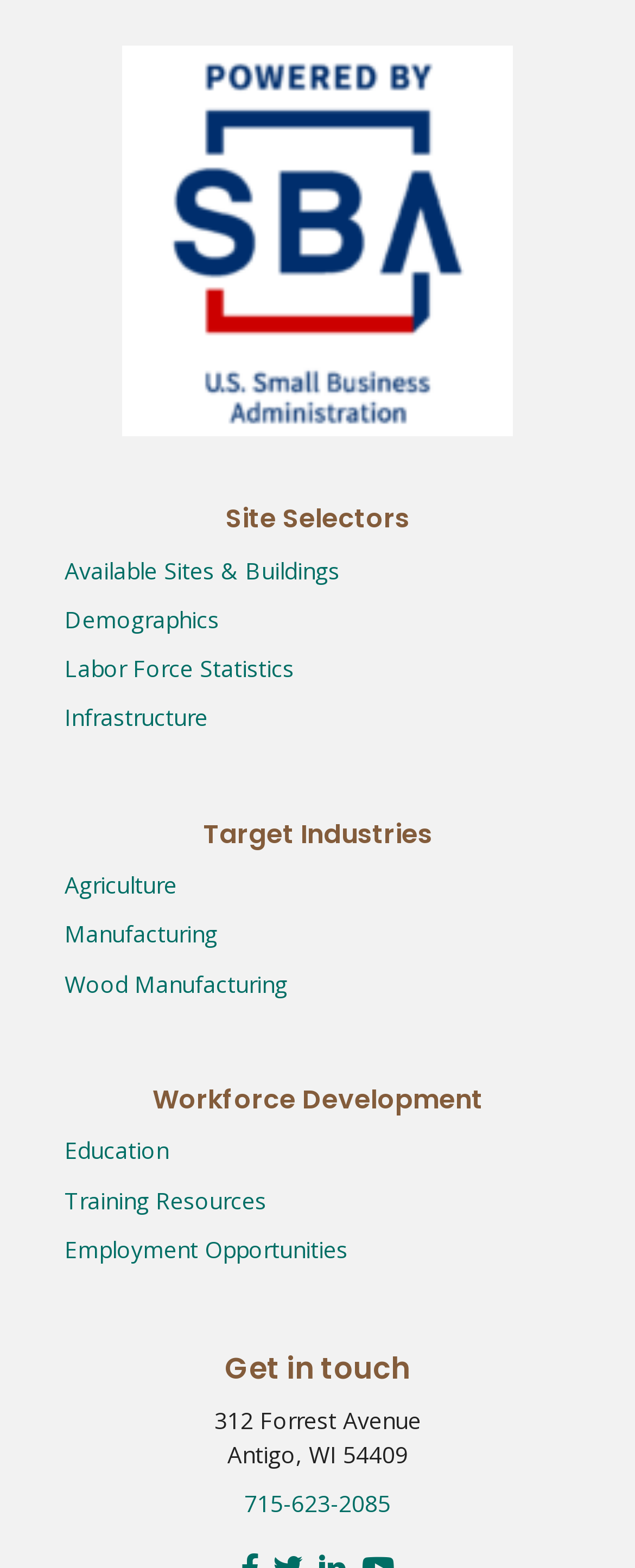Please determine the bounding box coordinates for the element that should be clicked to follow these instructions: "Get education information".

[0.101, 0.724, 0.265, 0.744]